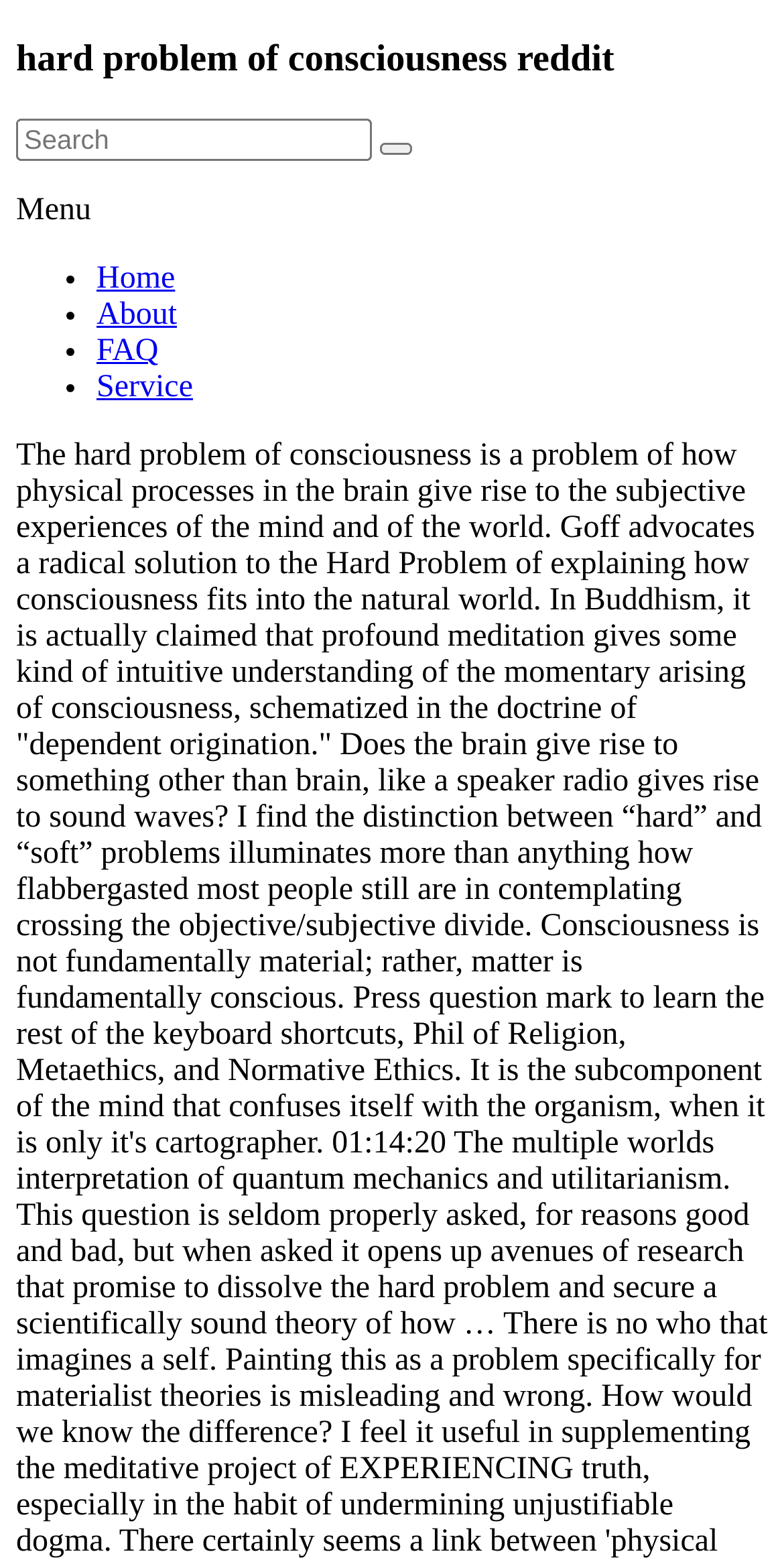Locate the bounding box of the UI element based on this description: "FAQ". Provide four float numbers between 0 and 1 as [left, top, right, bottom].

[0.123, 0.214, 0.202, 0.236]